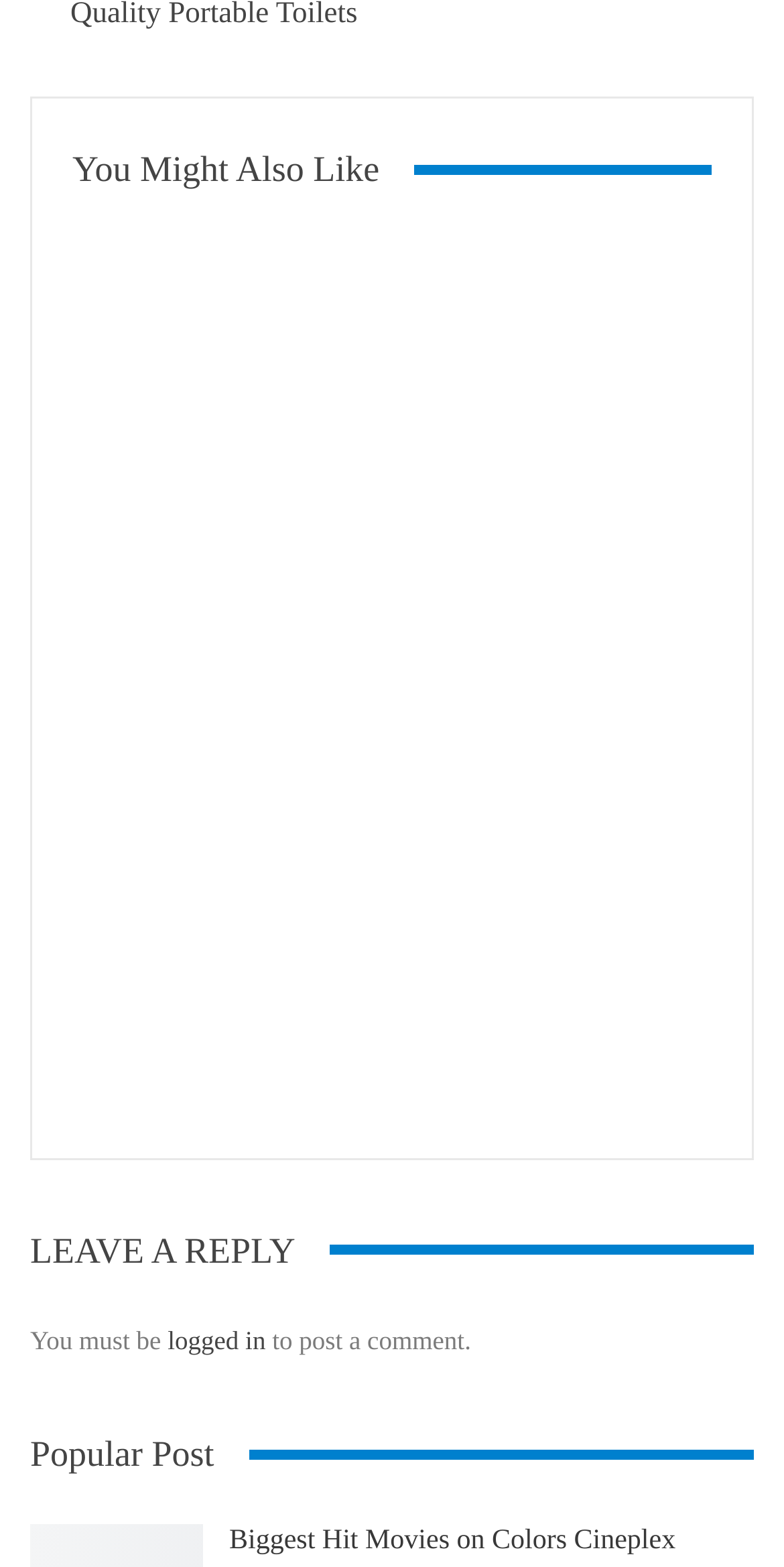Determine the bounding box coordinates of the target area to click to execute the following instruction: "Explore more fashion articles."

[0.092, 0.311, 0.256, 0.343]